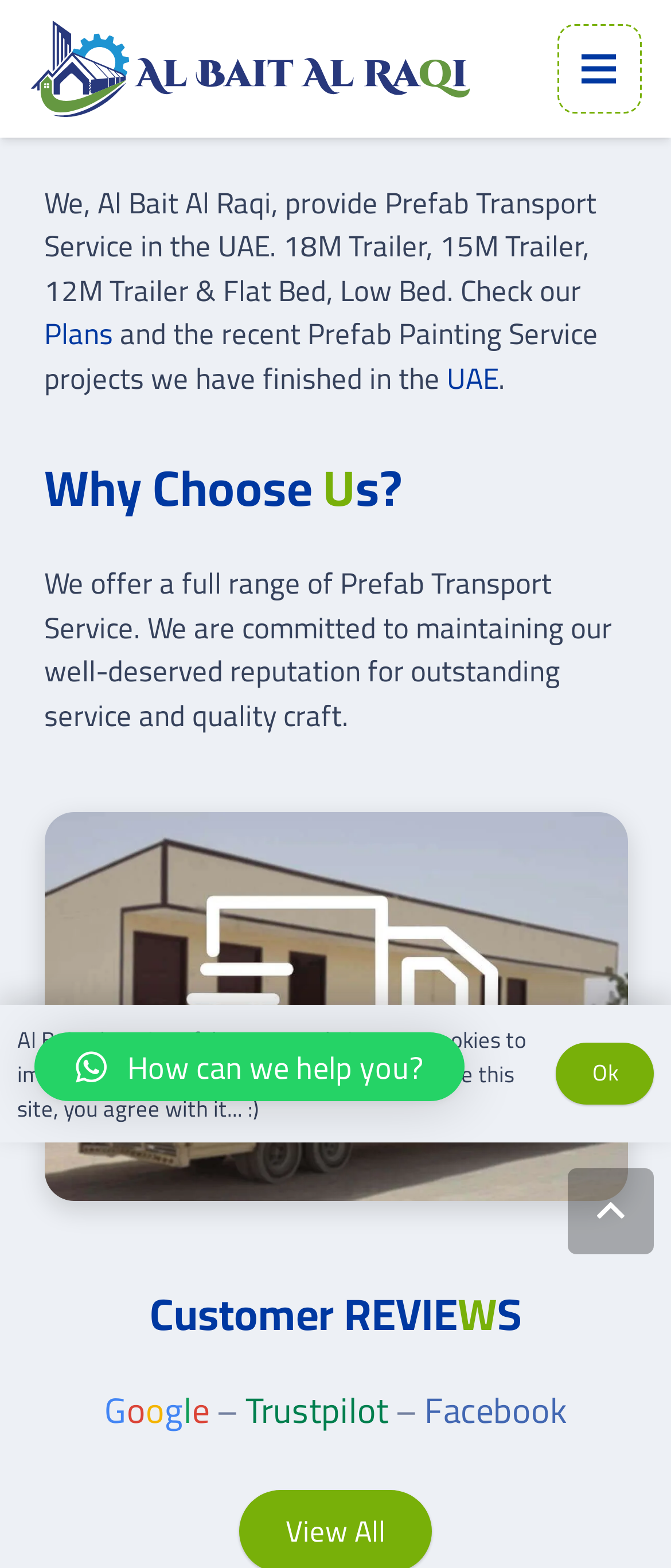Based on the image, please elaborate on the answer to the following question:
What is the range of trailer sizes offered?

From the static text 'We, Al Bait Al Raqi, provide Prefab Transport Service in the UAE. 18M Trailer, 15M Trailer, 12M Trailer & Flat Bed, Low Bed.', we can infer that Al Bait Al Raqi offers trailer sizes of 18M, 15M, and 12M.